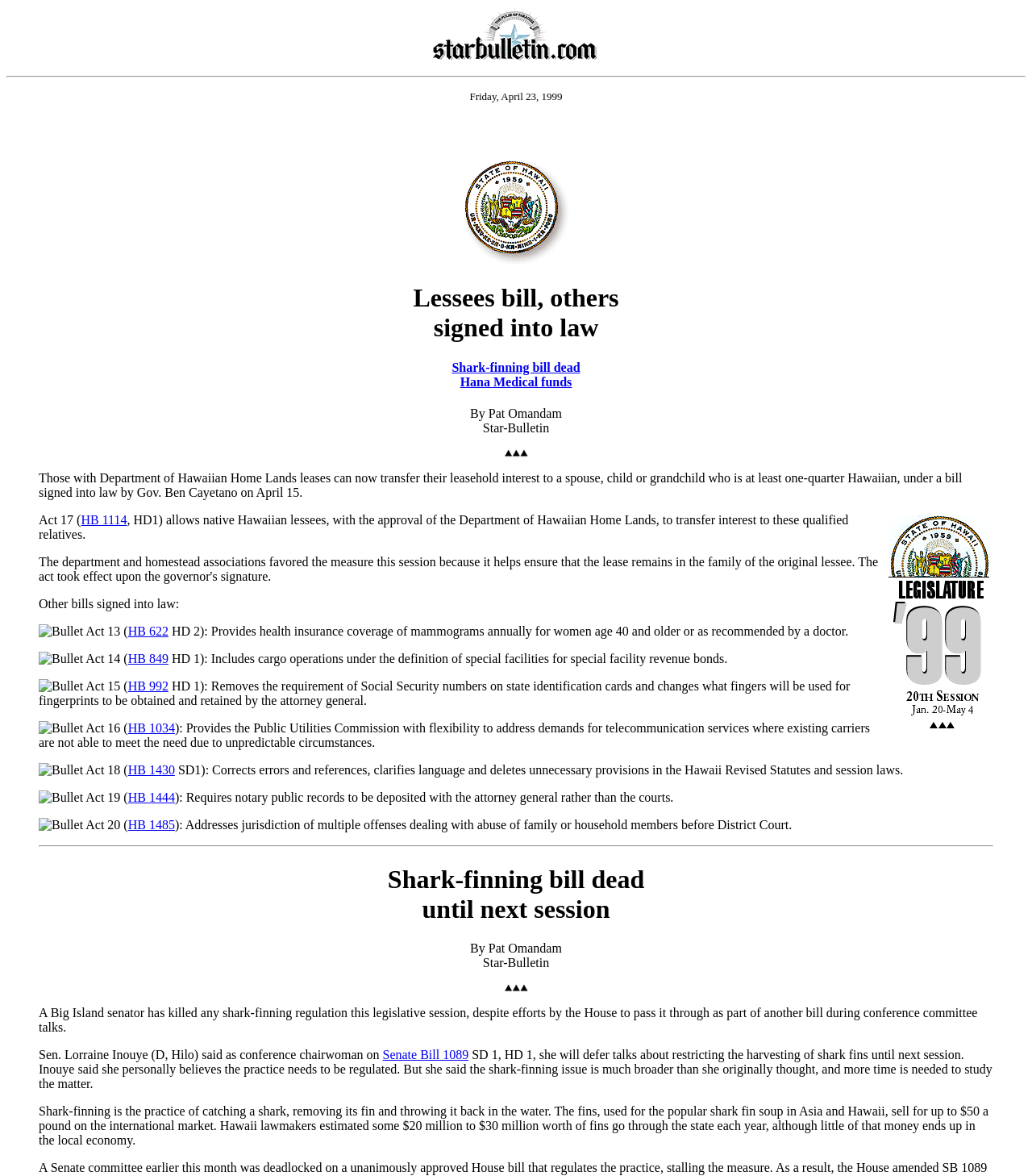Determine the bounding box coordinates of the clickable element necessary to fulfill the instruction: "Click the link 'Shark-finning bill dead'". Provide the coordinates as four float numbers within the 0 to 1 range, i.e., [left, top, right, bottom].

[0.438, 0.306, 0.562, 0.318]